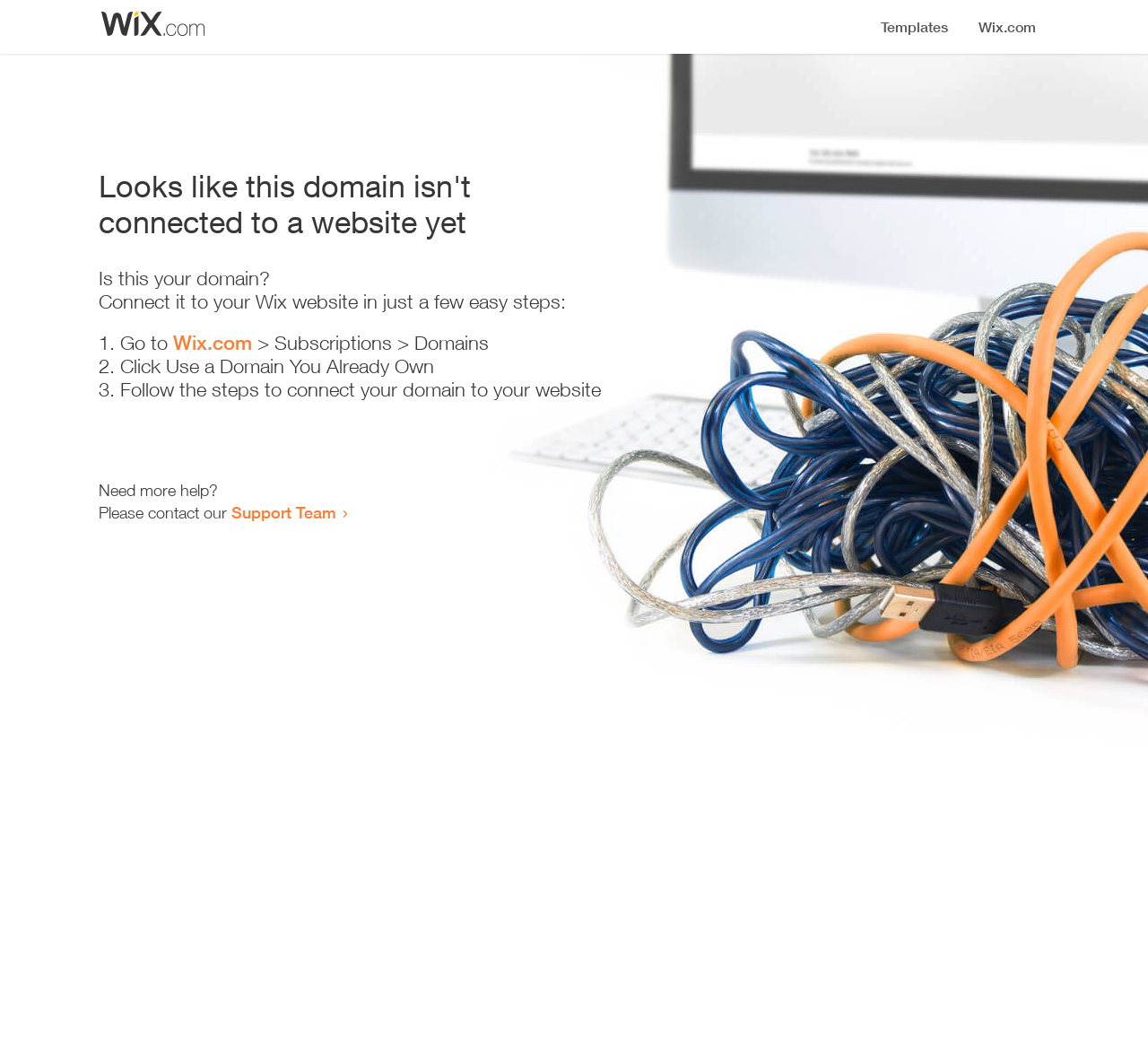Using the element description: "Support Team", determine the bounding box coordinates. The coordinates should be in the format [left, top, right, bottom], with values between 0 and 1.

[0.202, 0.484, 0.293, 0.503]